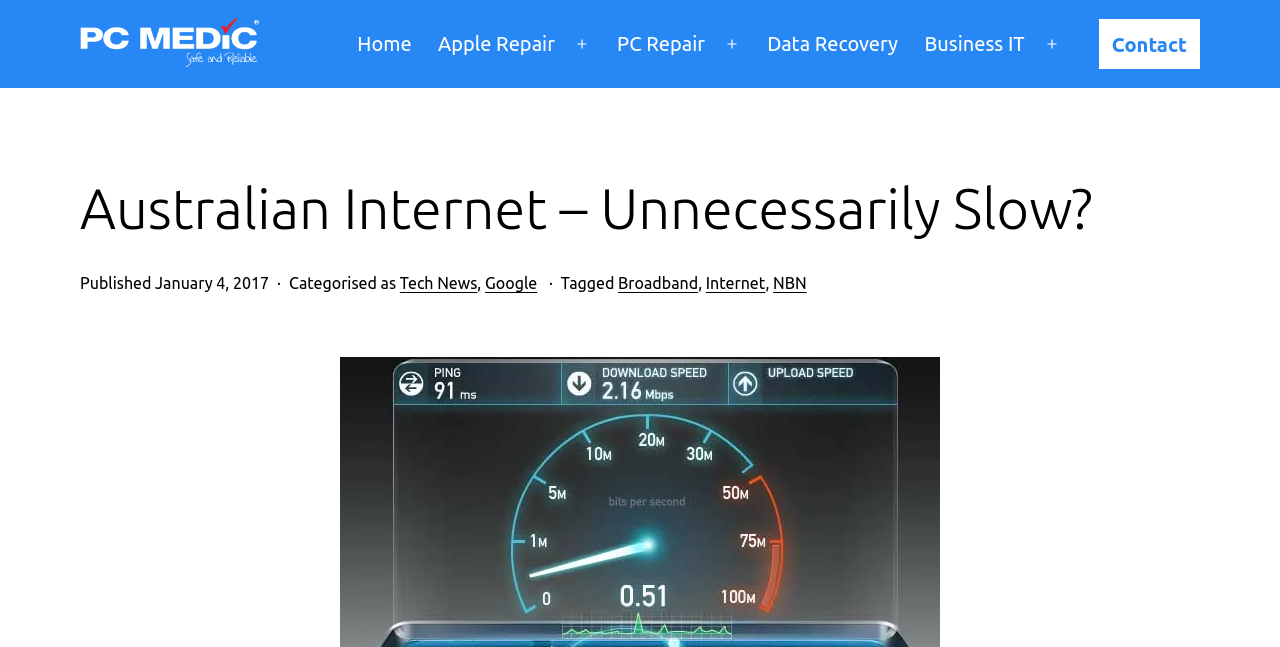What is the bounding box coordinate of the 'Open menu' button?
Carefully analyze the image and provide a detailed answer to the question.

I found the answer by looking at the navigation menu and finding the 'Open menu' button, which has the bounding box coordinates [0.437, 0.029, 0.472, 0.107].